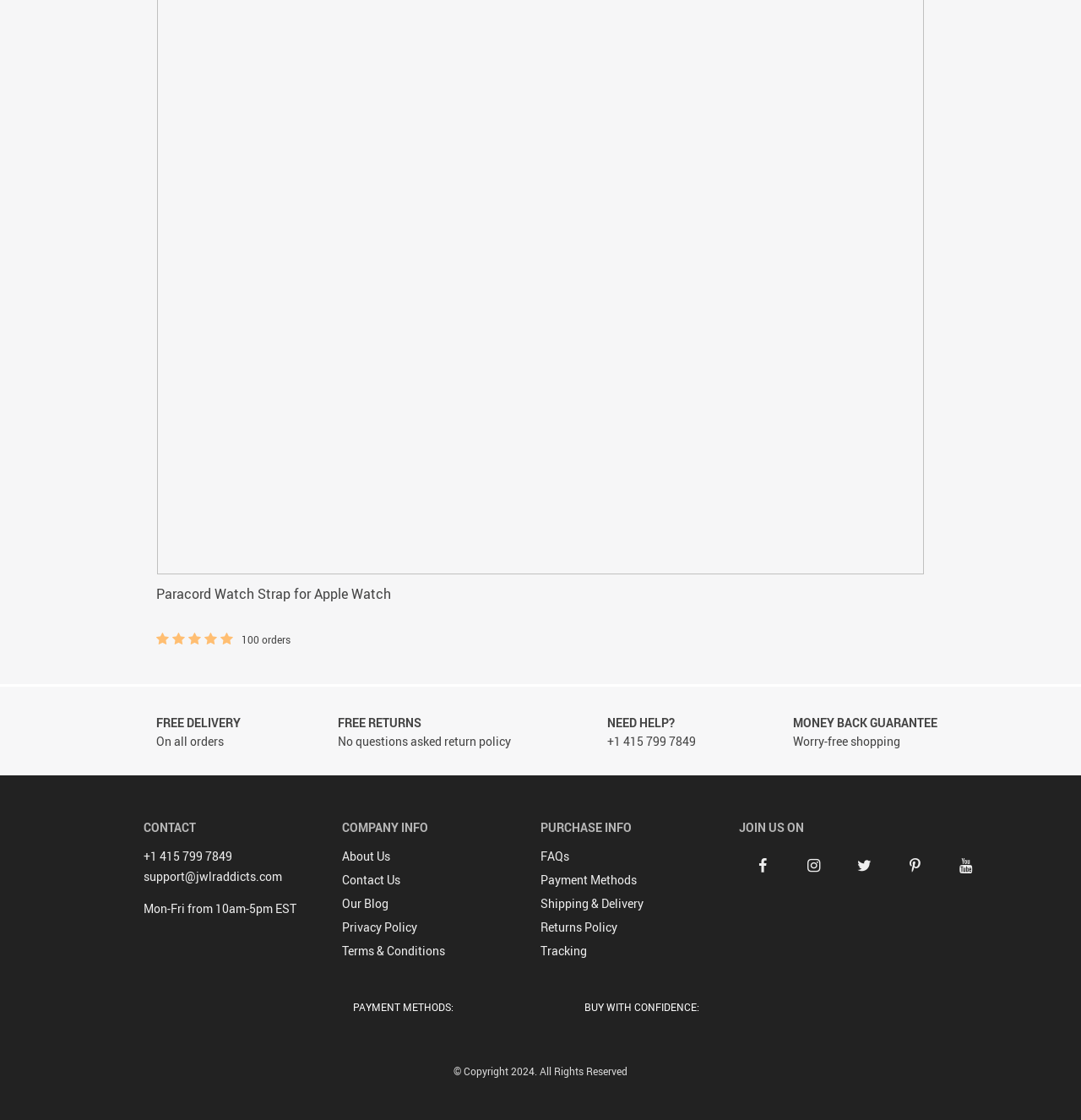Using the description "Tracking", locate and provide the bounding box of the UI element.

[0.5, 0.842, 0.543, 0.857]